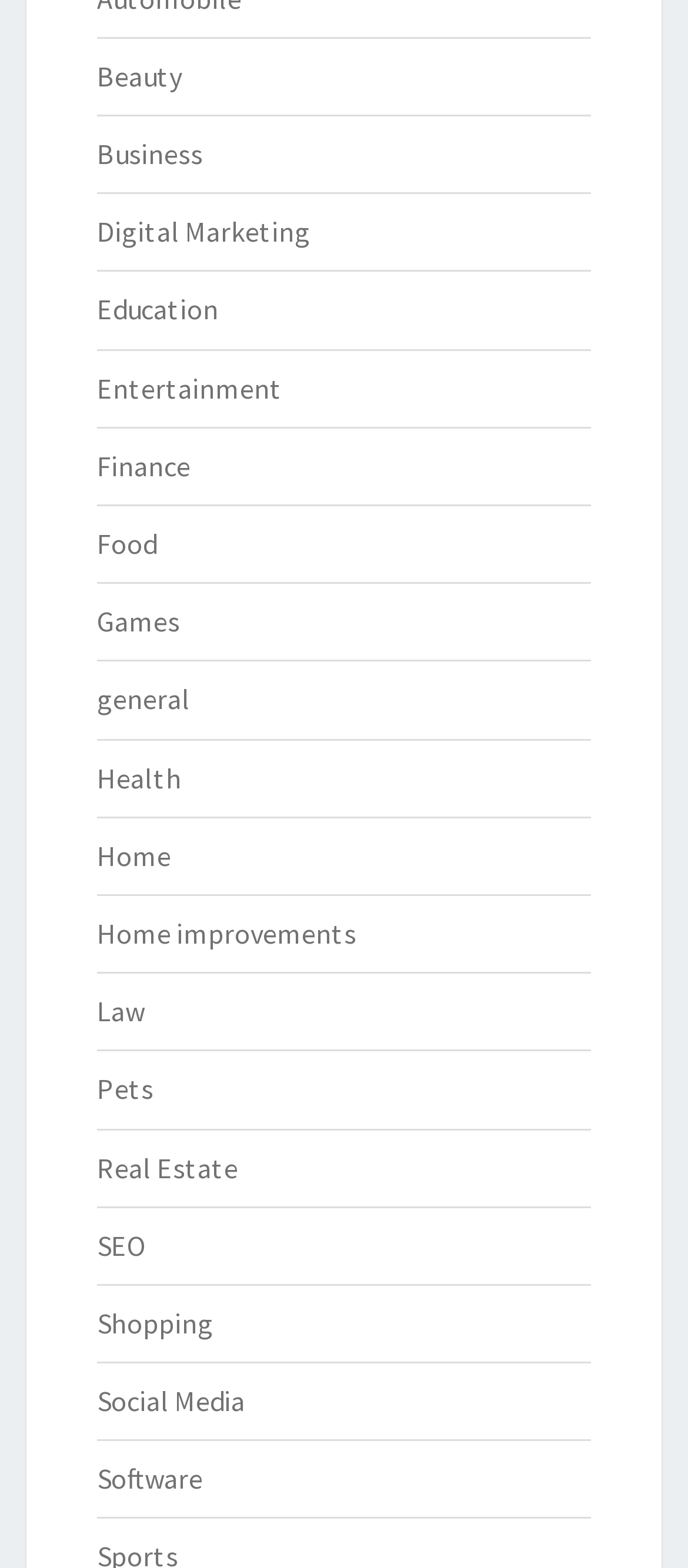Please provide a short answer using a single word or phrase for the question:
How many categories are available?

11